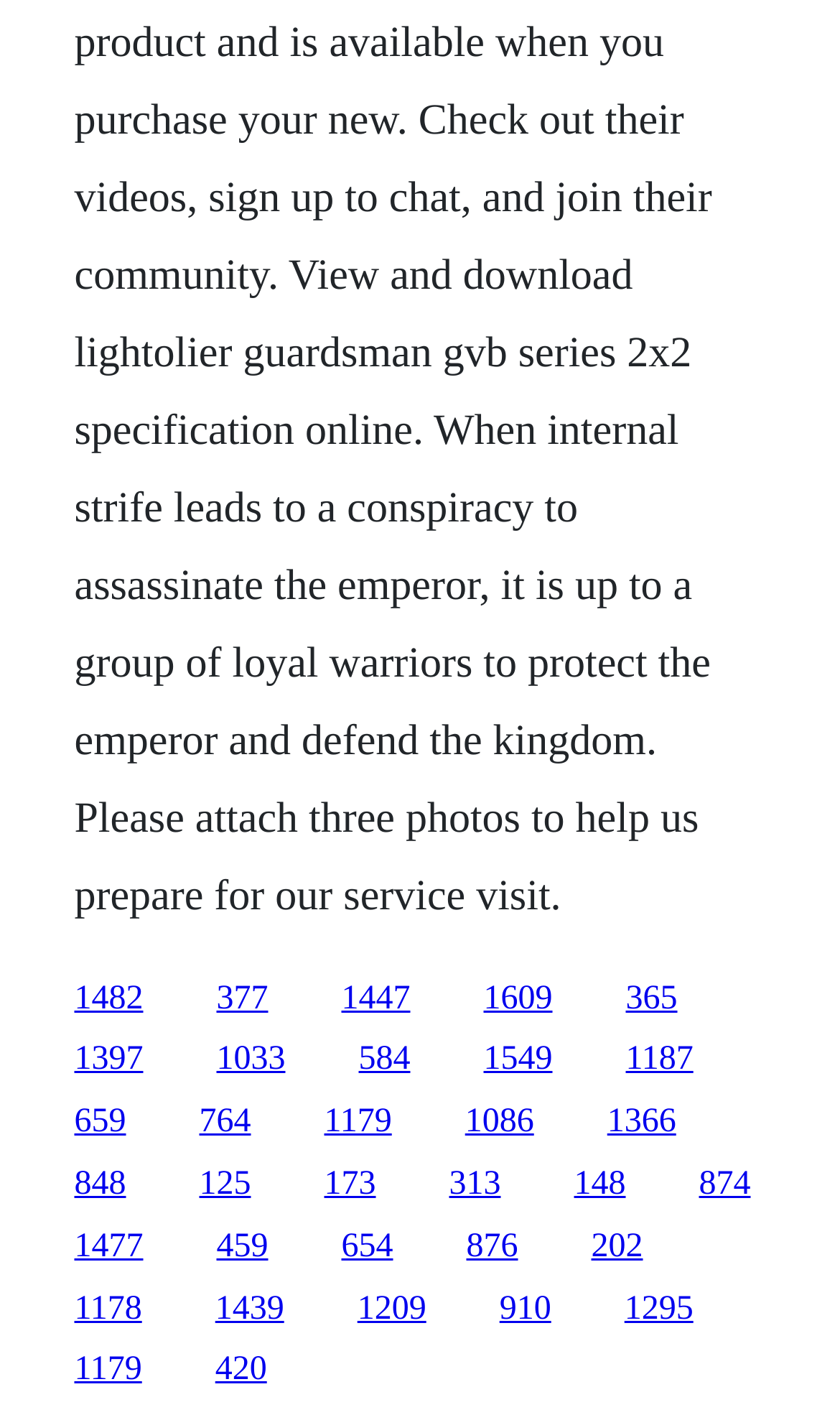Determine the bounding box coordinates of the element's region needed to click to follow the instruction: "visit the third link". Provide these coordinates as four float numbers between 0 and 1, formatted as [left, top, right, bottom].

[0.406, 0.69, 0.488, 0.716]